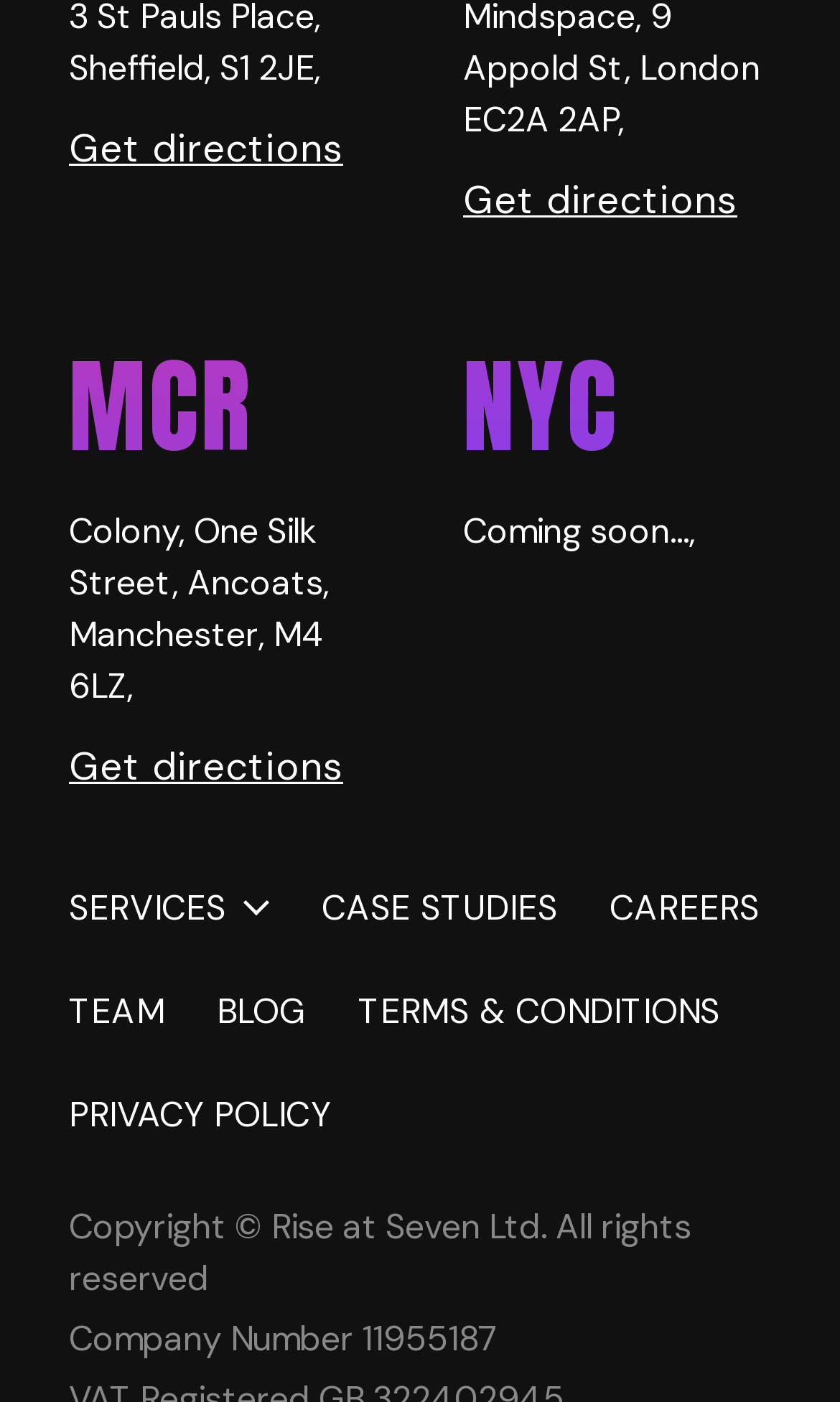Please identify the bounding box coordinates of the element I need to click to follow this instruction: "Get directions to NYC".

[0.551, 0.123, 0.878, 0.164]